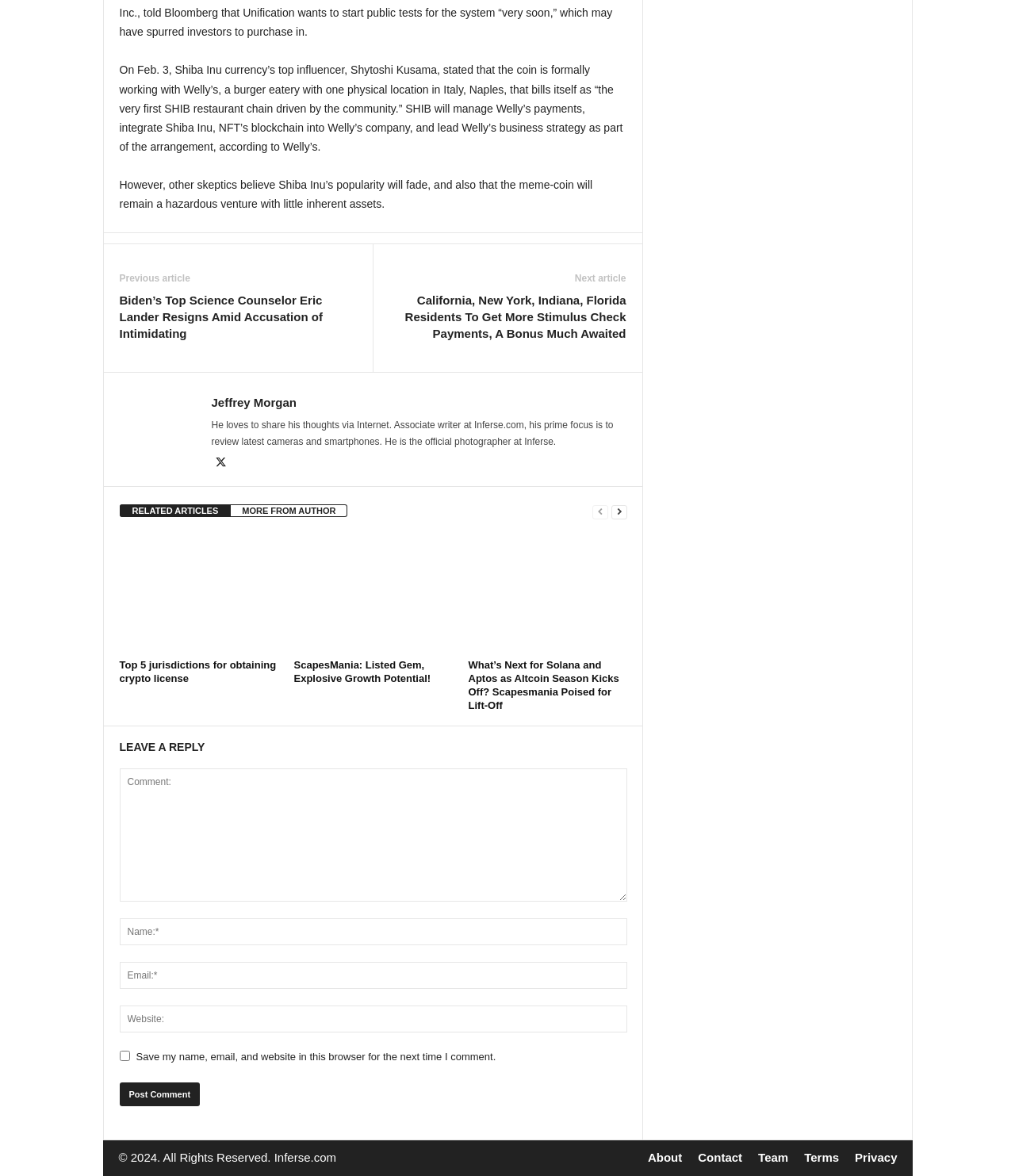Determine the bounding box for the UI element described here: "Team".

[0.739, 0.978, 0.785, 0.99]